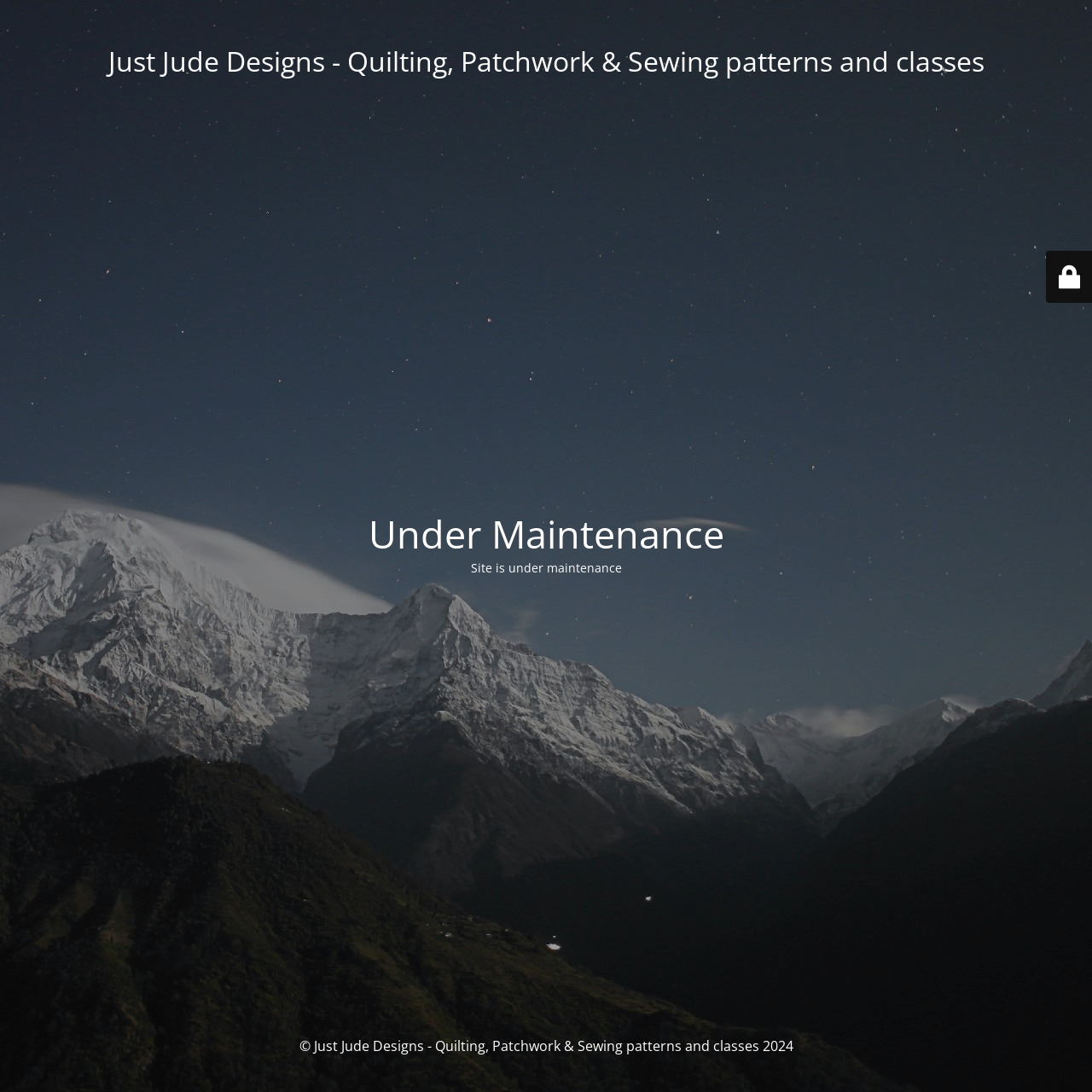Identify the primary heading of the webpage and provide its text.

Just Jude Designs - Quilting, Patchwork & Sewing patterns and classes